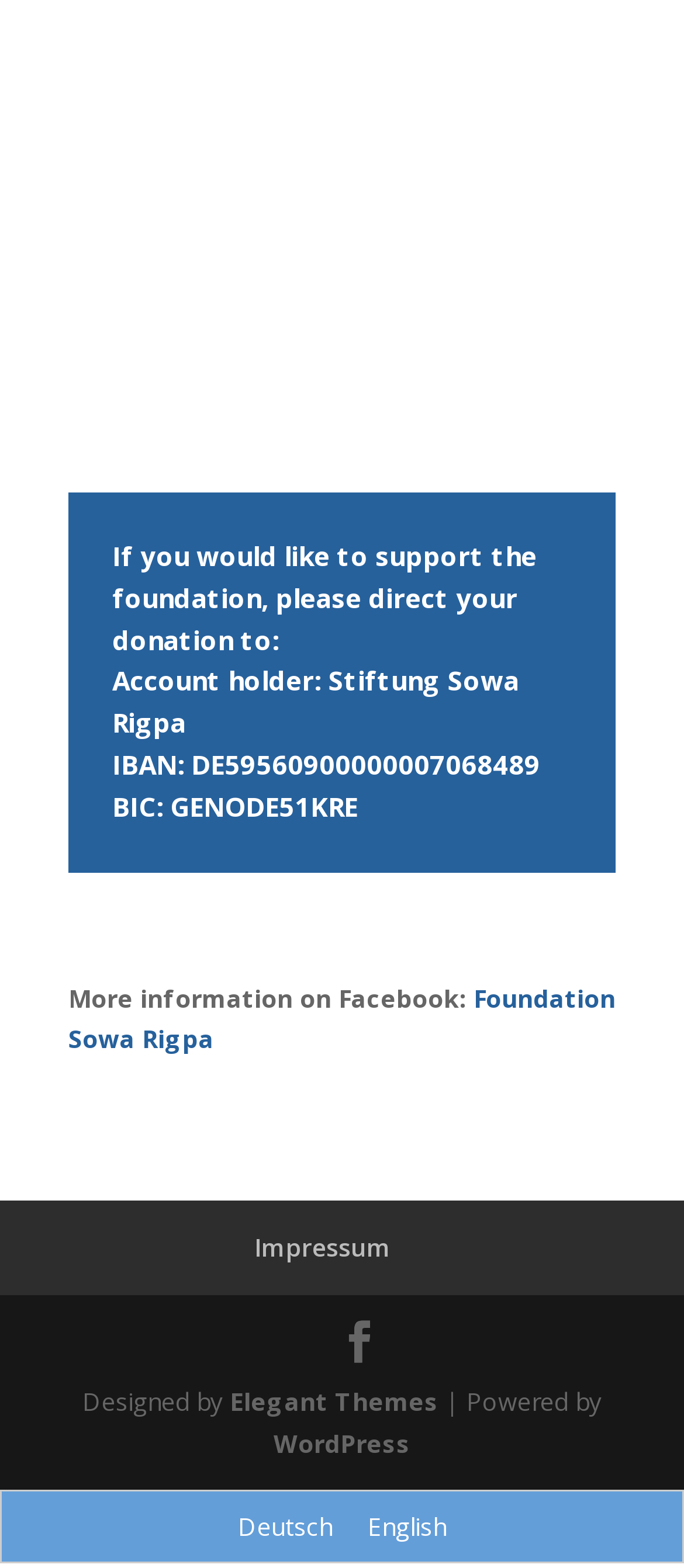What is the language option at the bottom of the page?
Please answer using one word or phrase, based on the screenshot.

Deutsch, English